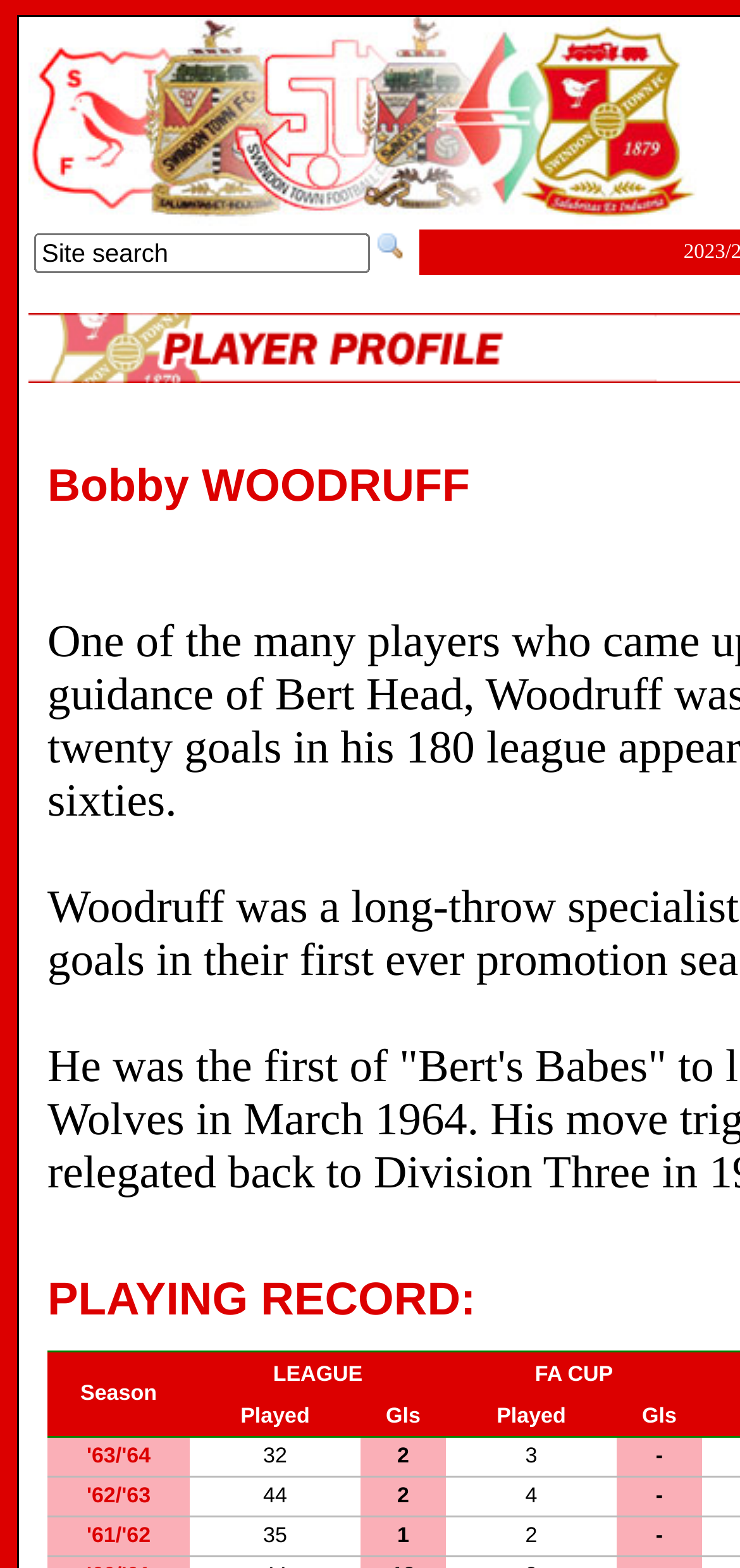How many seasons are listed in the playing record?
From the details in the image, answer the question comprehensively.

The playing record section lists three seasons, namely '63/'64, '62/'63, and '61/'62, each with corresponding league and FA Cup statistics.